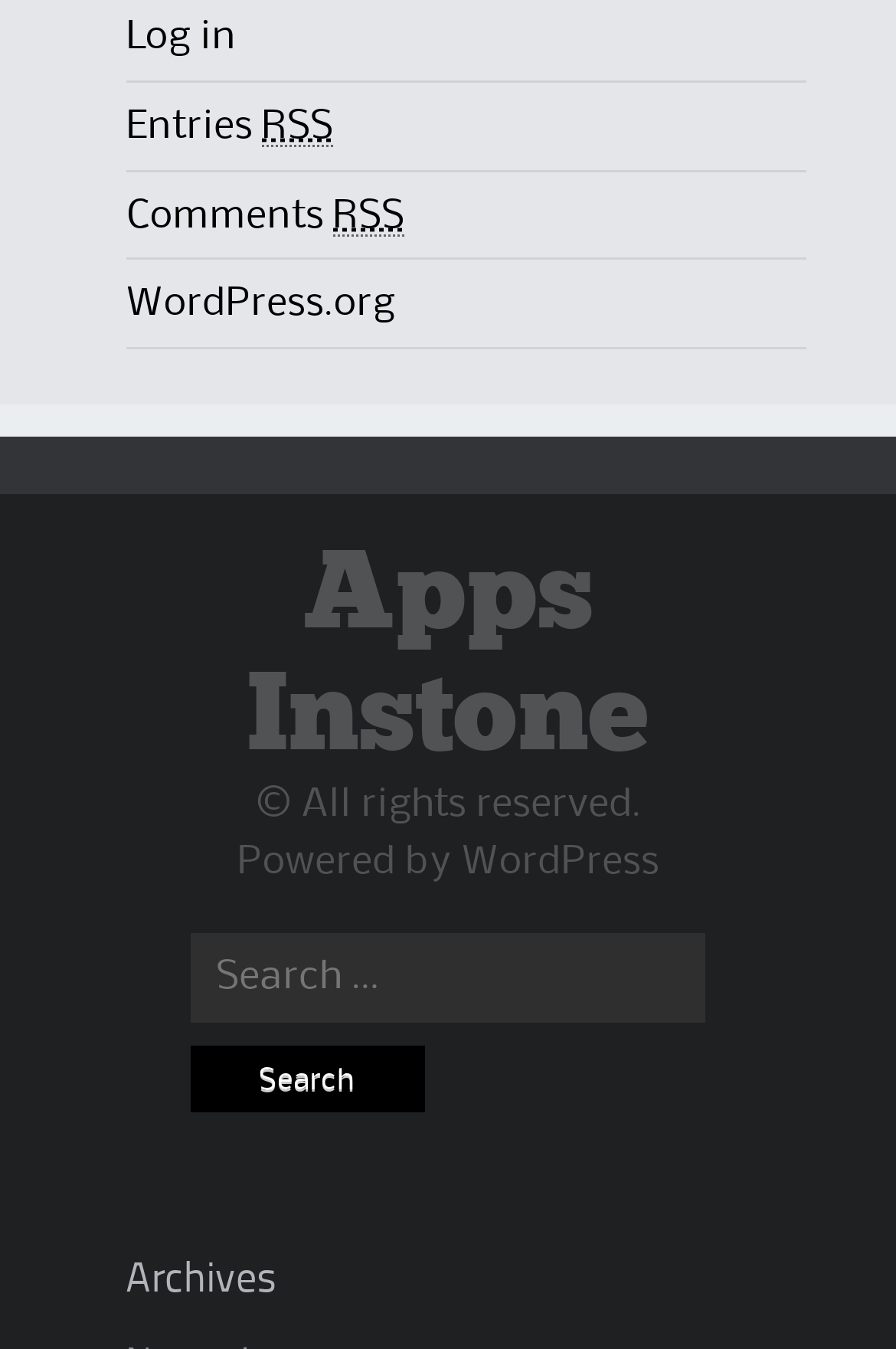Answer the question below in one word or phrase:
What is the name of the platform powering the website?

WordPress